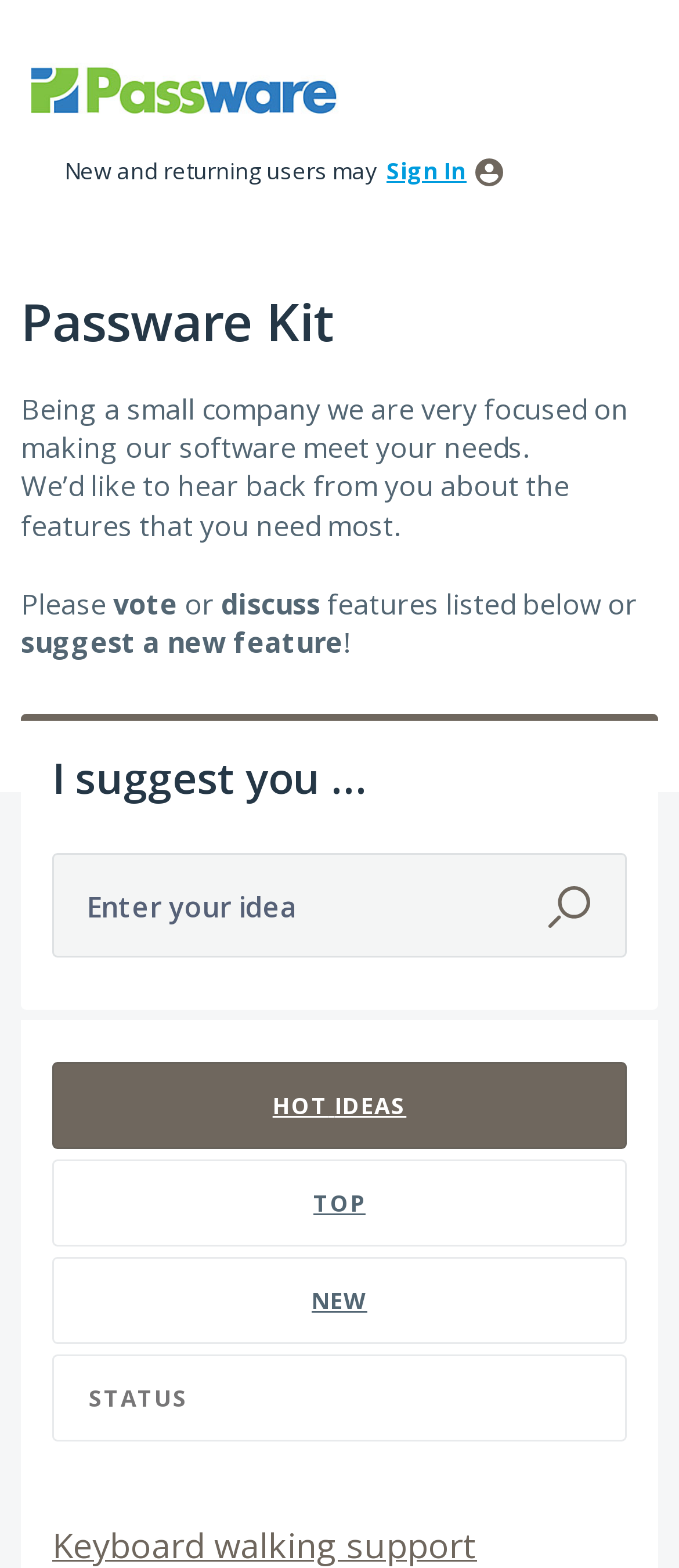Please find the bounding box coordinates of the section that needs to be clicked to achieve this instruction: "Click the Email link".

None